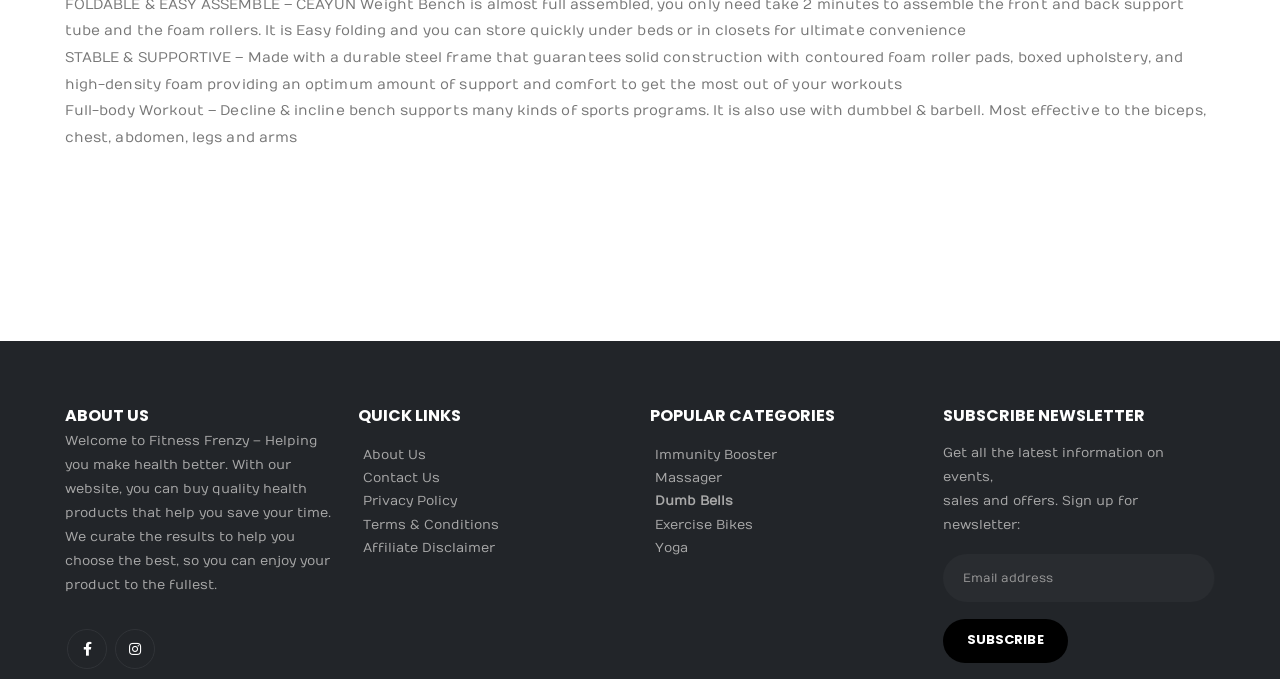What are the popular categories on the website?
Answer the question with as much detail as you can, using the image as a reference.

The website has a section 'POPULAR CATEGORIES' with links to different categories such as 'Immunity Booster', 'Massager', 'Dumb Bells', etc. which suggests that these are the popular categories on the website.